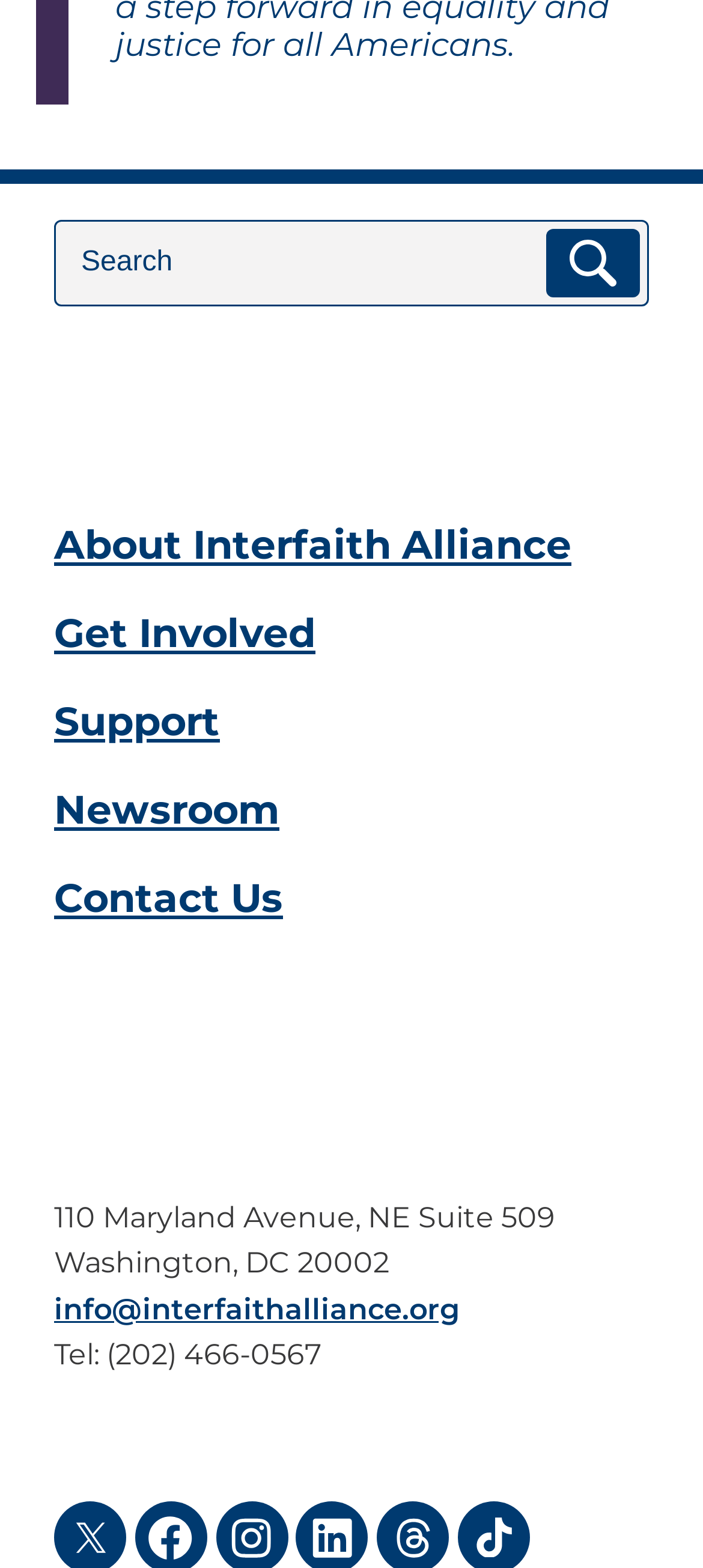What is the search button's text?
Observe the image and answer the question with a one-word or short phrase response.

Search